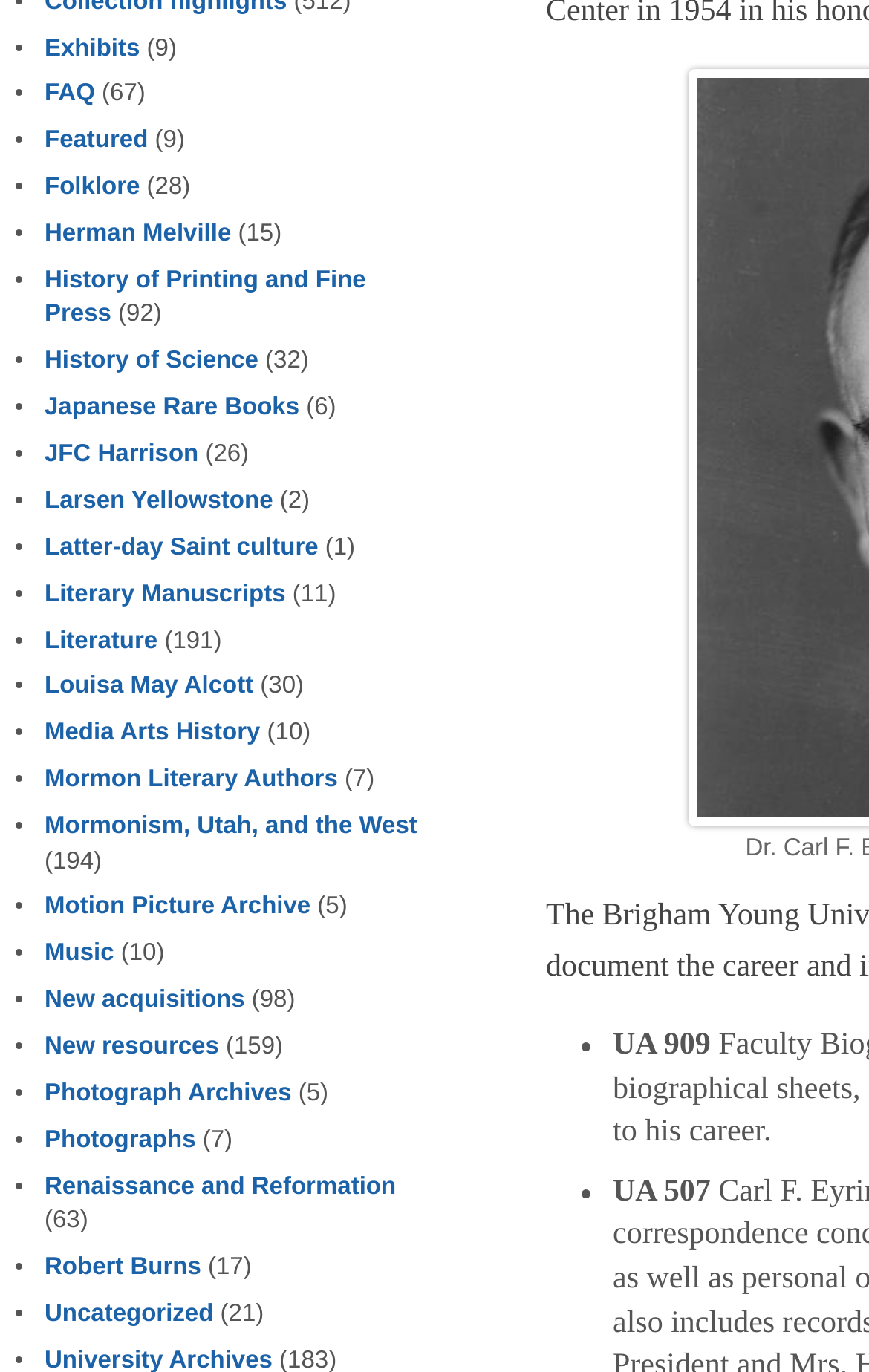How many items are in the 'Literature' exhibit?
Your answer should be a single word or phrase derived from the screenshot.

191